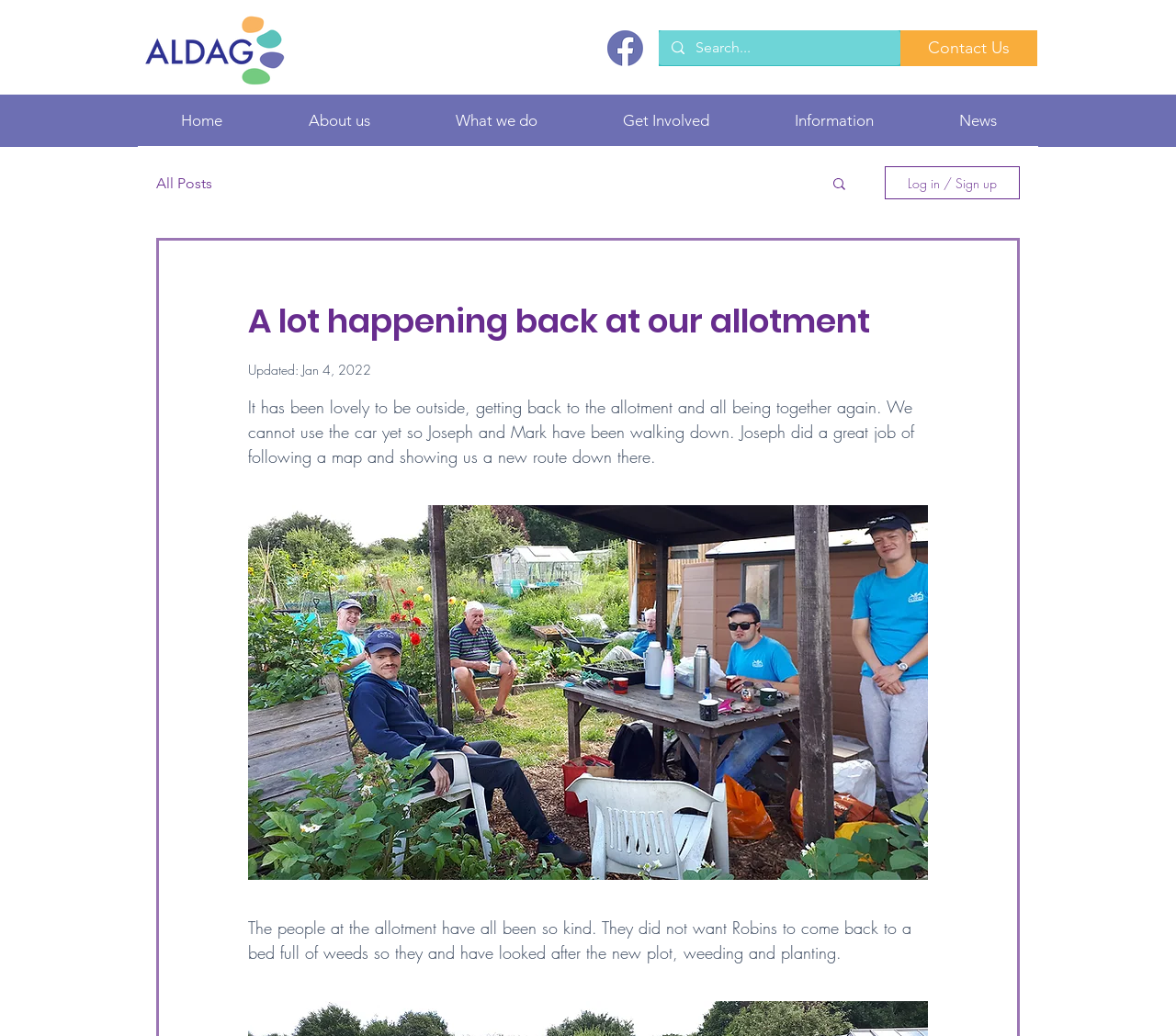Pinpoint the bounding box coordinates of the element that must be clicked to accomplish the following instruction: "Log in or sign up". The coordinates should be in the format of four float numbers between 0 and 1, i.e., [left, top, right, bottom].

[0.752, 0.16, 0.867, 0.192]